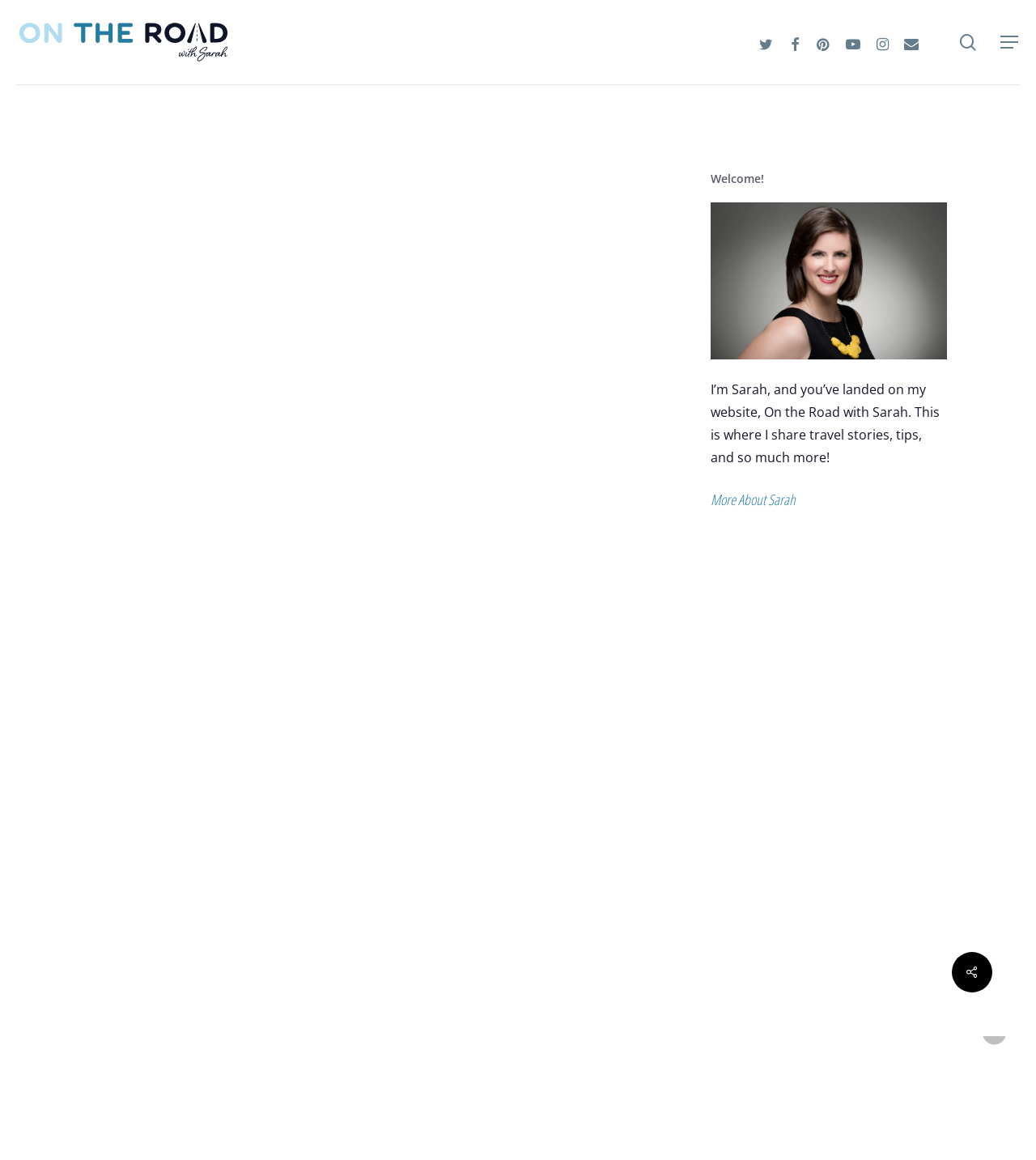How many recipes are described on the webpage?
Please provide a single word or phrase answer based on the image.

2